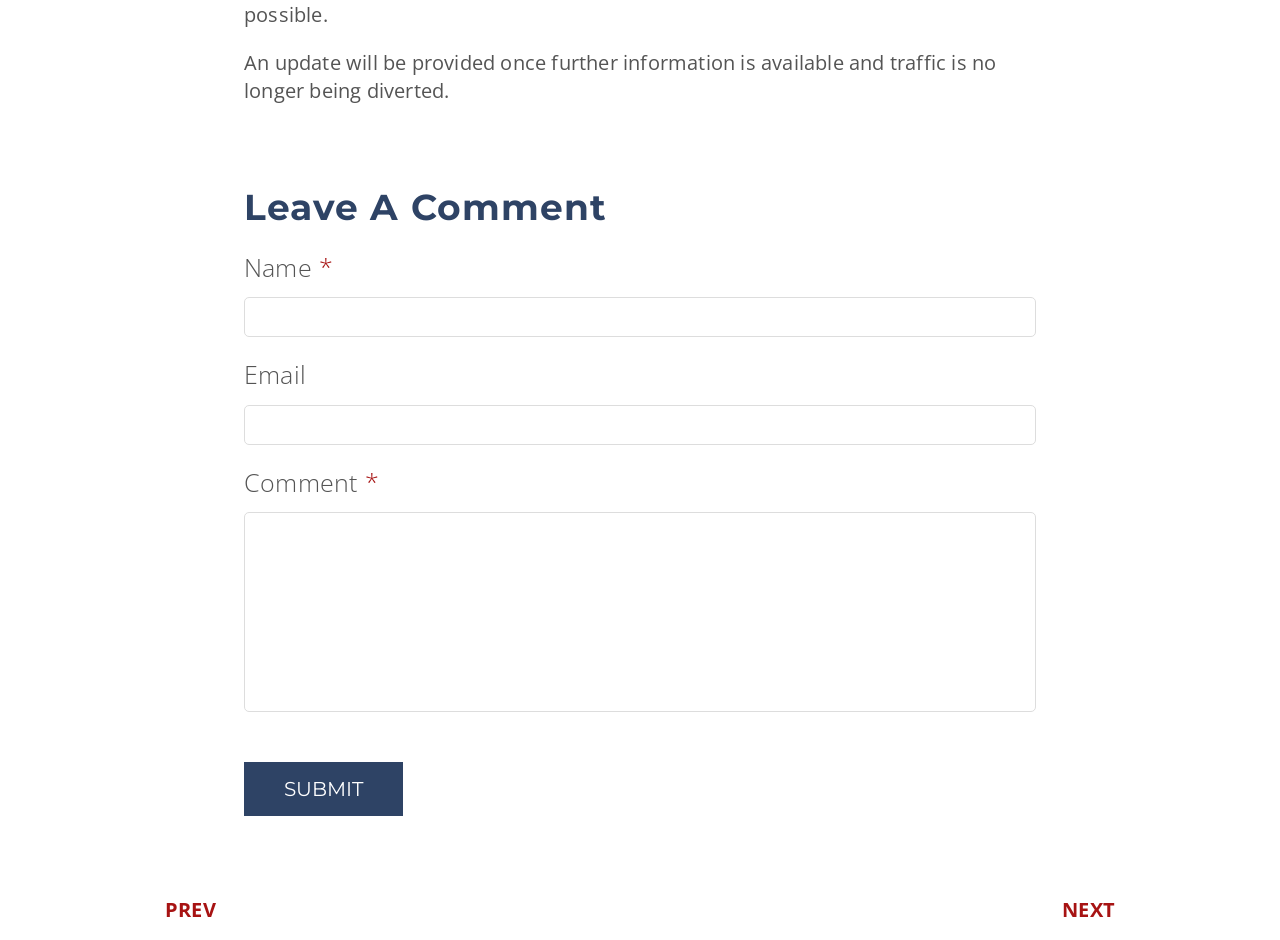What are the two links at the bottom of the page?
Offer a detailed and full explanation in response to the question.

The two links at the bottom of the page are 'PREV' and 'NEXT', with bounding box coordinates of [0.129, 0.953, 0.169, 0.982] and [0.83, 0.953, 0.871, 0.982] respectively, indicating that they are used for pagination.